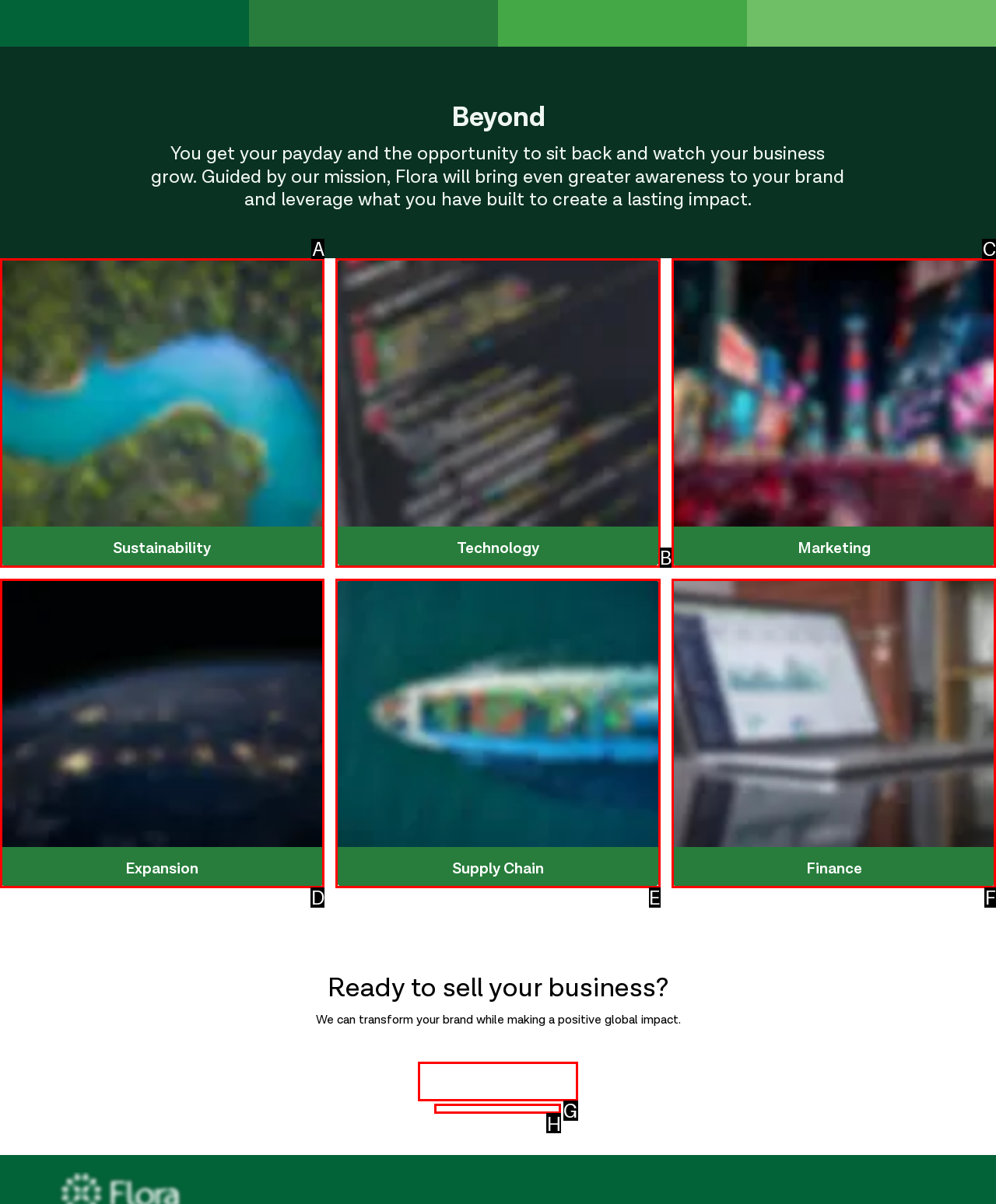Pick the HTML element that should be clicked to execute the task: Check 'Interested, but not ready to sell yet?'
Respond with the letter corresponding to the correct choice.

H